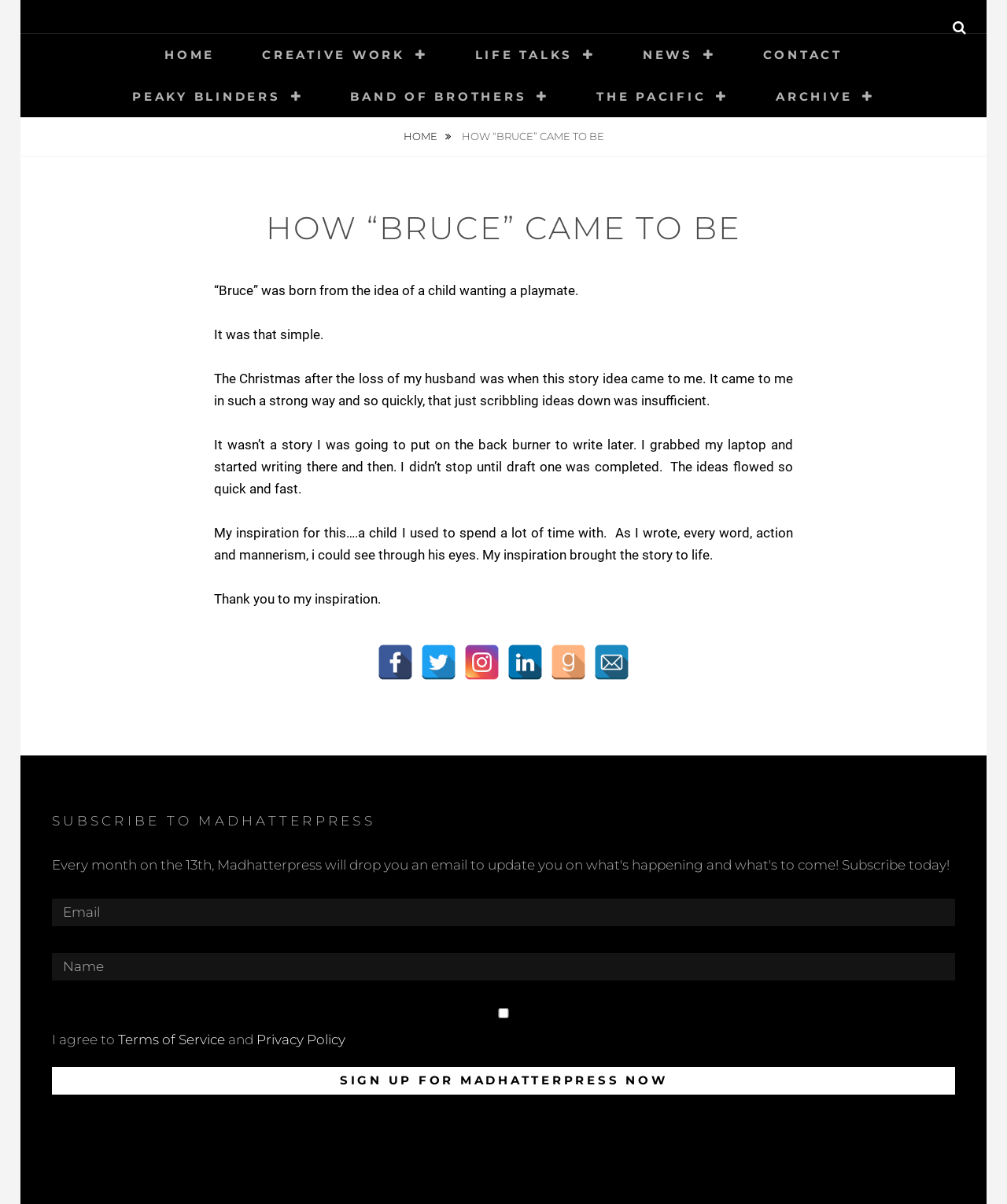Locate the bounding box coordinates of the clickable region necessary to complete the following instruction: "Read the article about how 'Bruce' came to be". Provide the coordinates in the format of four float numbers between 0 and 1, i.e., [left, top, right, bottom].

[0.052, 0.172, 0.948, 0.568]